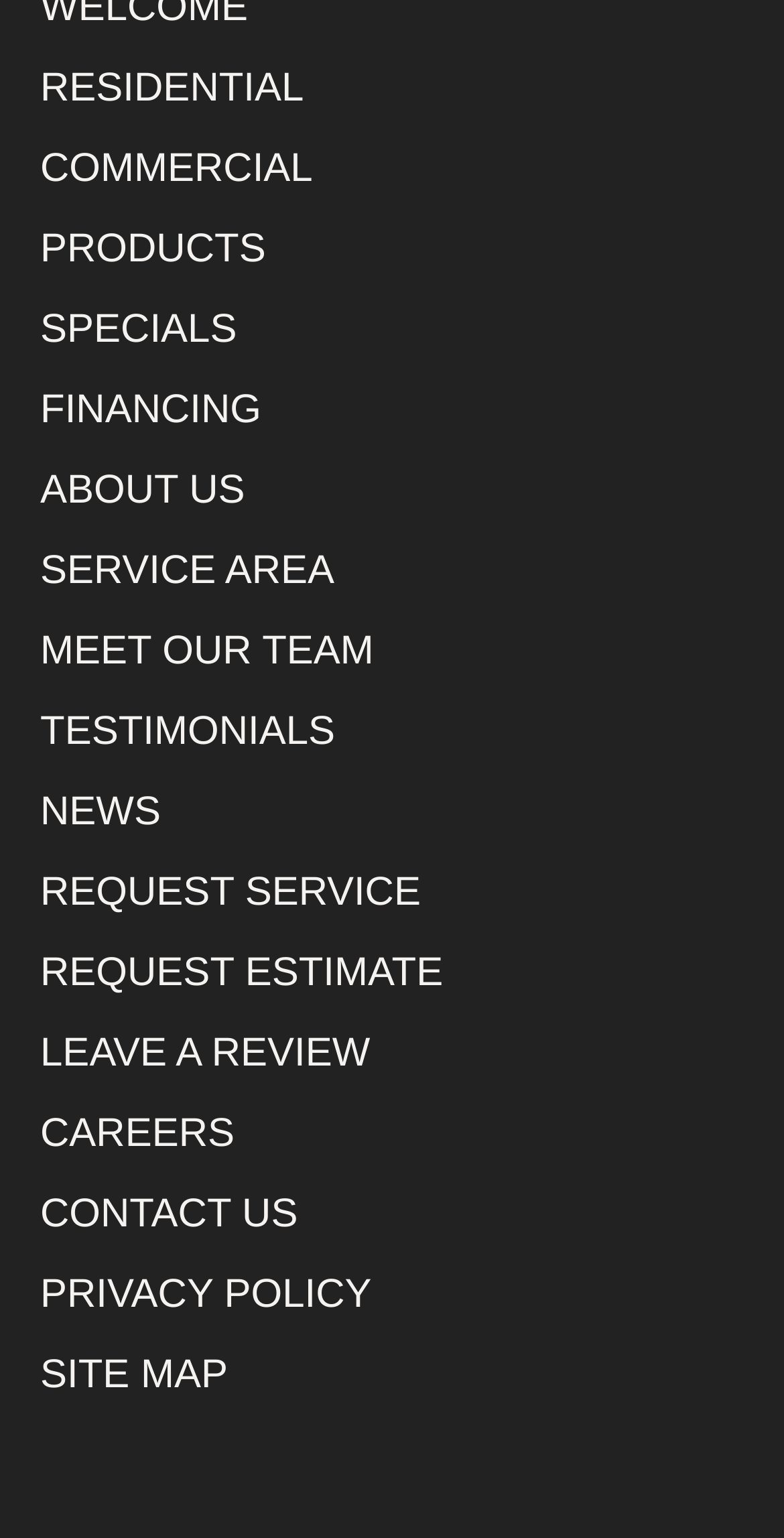Answer the question in one word or a short phrase:
What is the first link on the webpage?

RESIDENTIAL